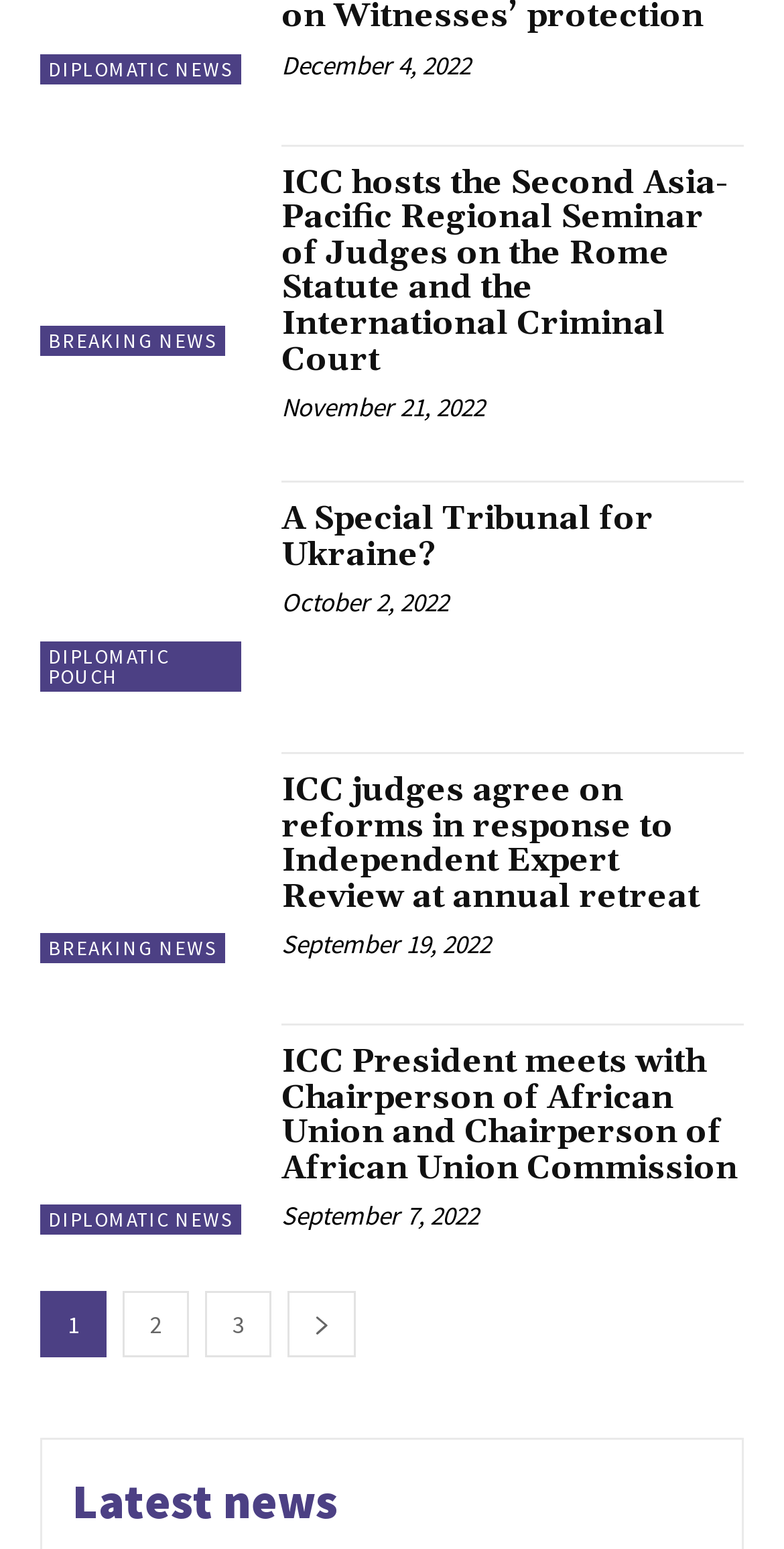Provide a brief response to the question using a single word or phrase: 
What is the title of the section that contains all the news articles?

Latest news